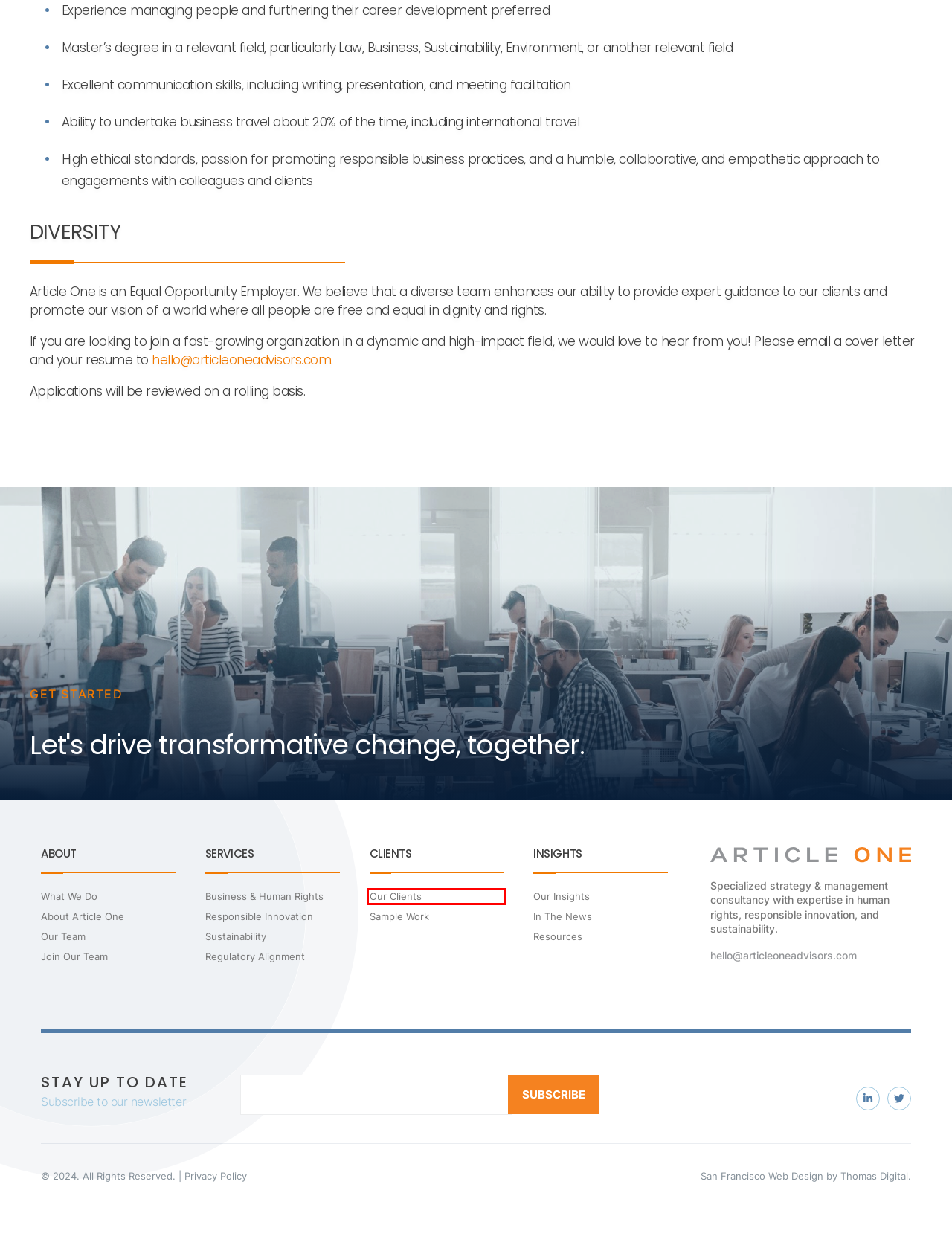Observe the webpage screenshot and focus on the red bounding box surrounding a UI element. Choose the most appropriate webpage description that corresponds to the new webpage after clicking the element in the bounding box. Here are the candidates:
A. Sample Work | Our Clients | Article One Advisors
B. Human Rights Due Diligence | Business and Human Rights
C. Positive Social Impact | Responsible Innovation | Our Services
D. Our Client | Article One Advisors
E. Privacy Policy - Article One
F. Management Blogs | Our Insights | Article One Advisors
G. Strategy Consulting | What We Do | About
H. Experienced Team | Our Team | About

D